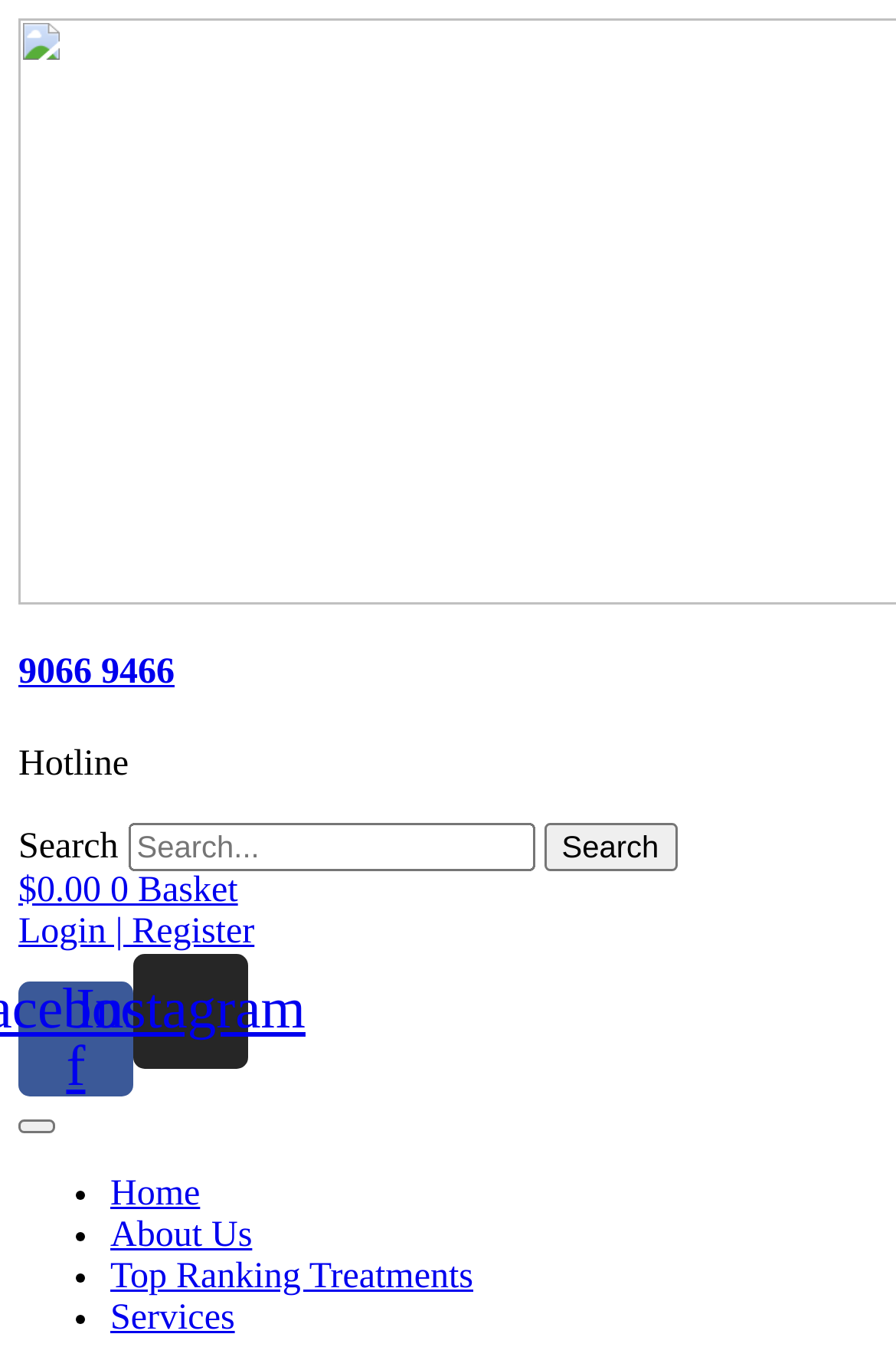What is the last menu item?
Based on the image, answer the question with a single word or brief phrase.

Services